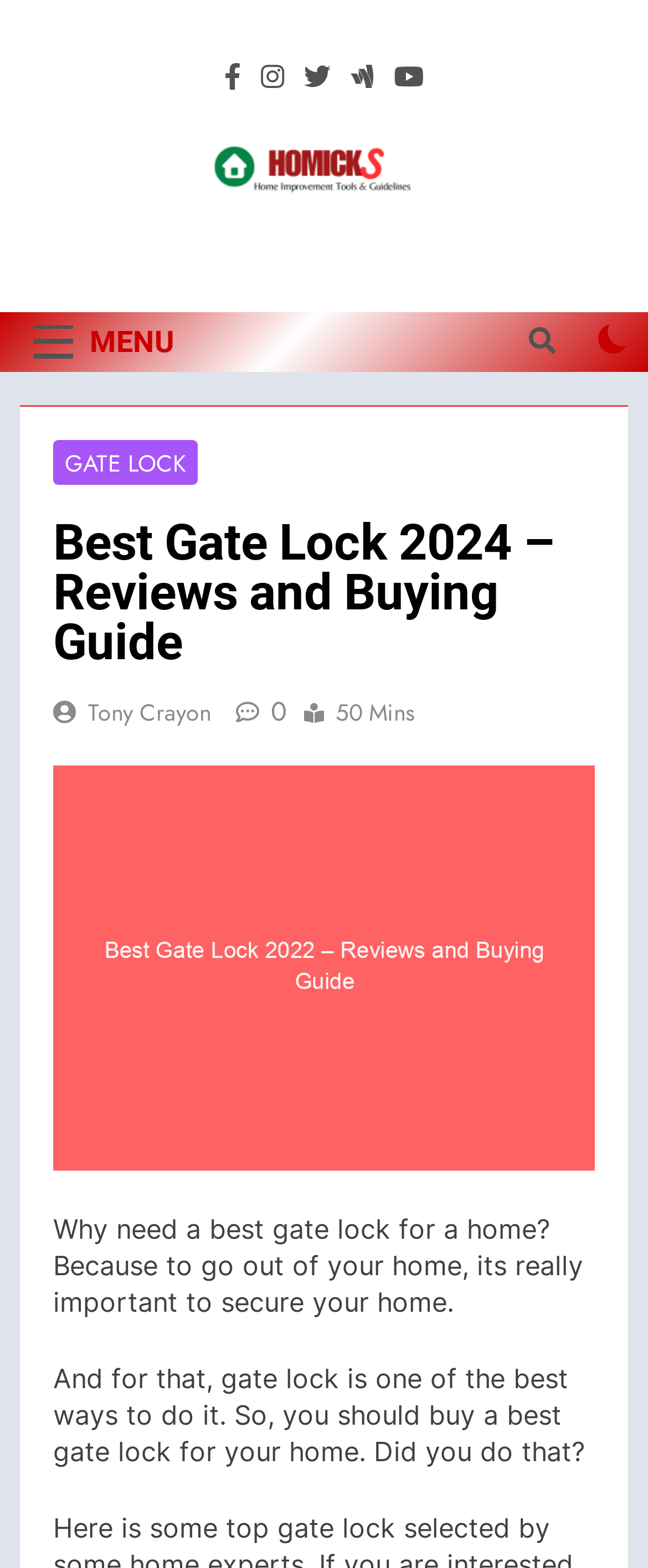Provide a brief response to the question below using one word or phrase:
What is the purpose of a gate lock?

To secure home